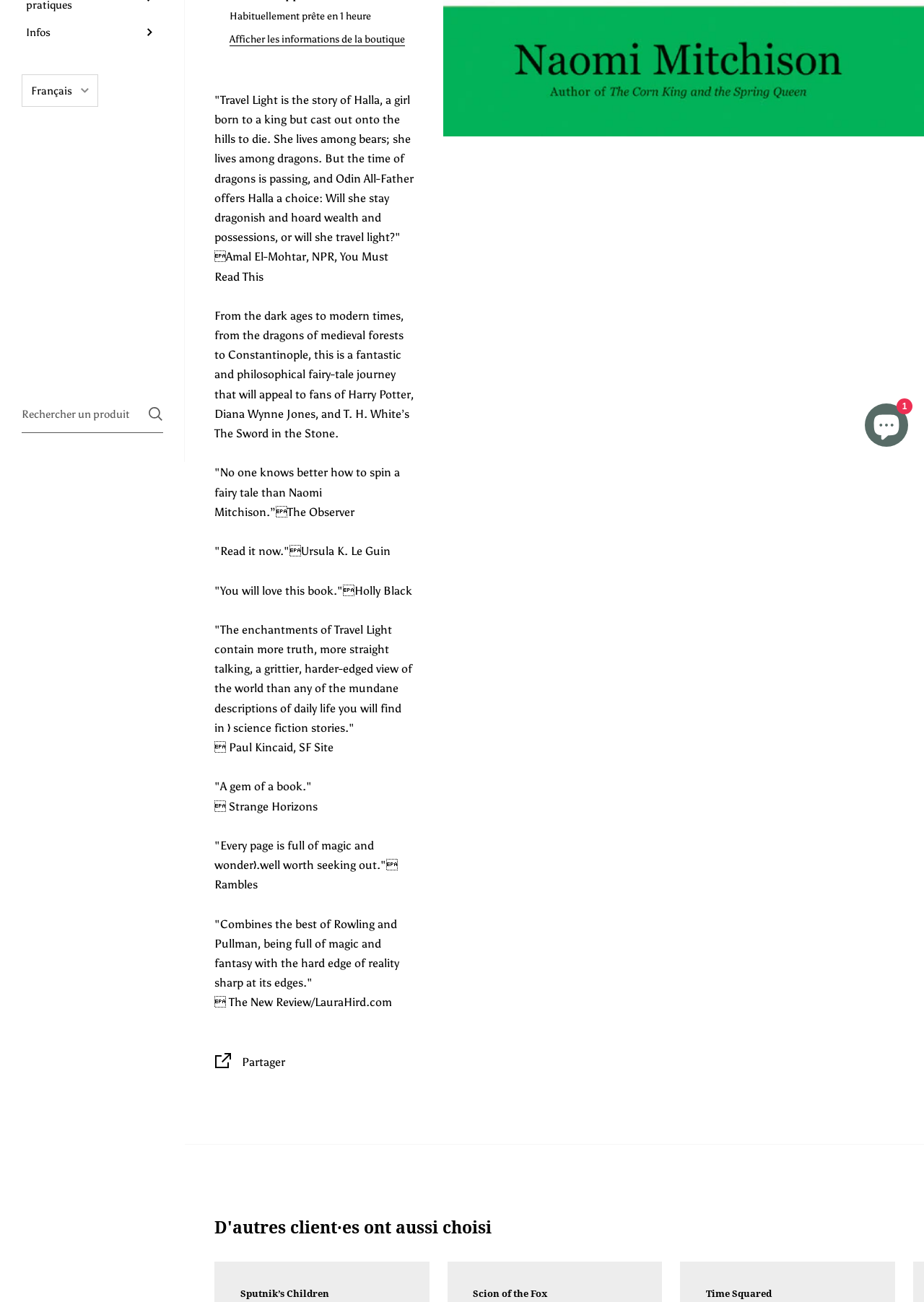Using the element description provided, determine the bounding box coordinates in the format (top-left x, top-left y, bottom-right x, bottom-right y). Ensure that all values are floating point numbers between 0 and 1. Element description: aria-label="Fenêtre de chat"

[0.936, 0.31, 0.983, 0.343]